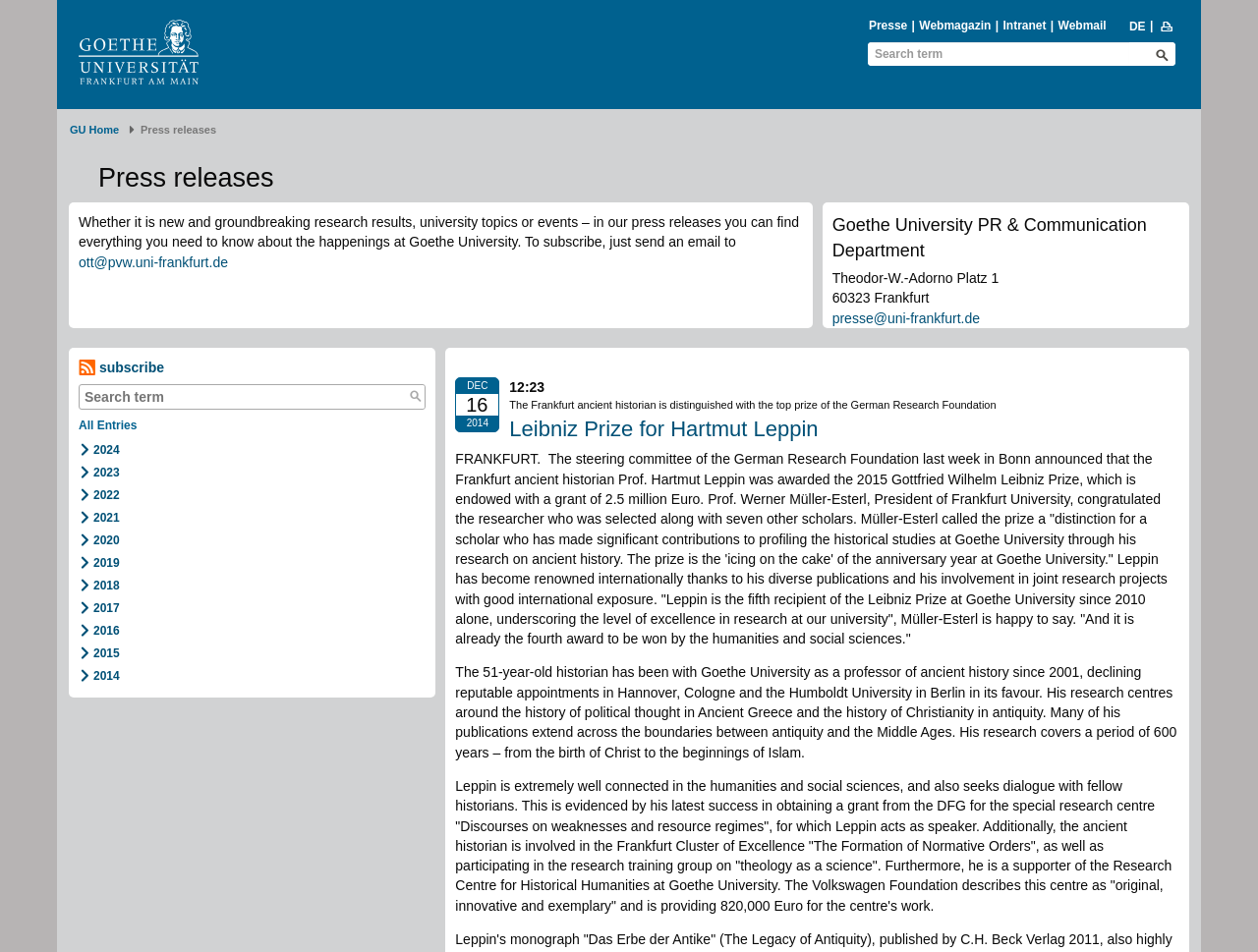What is the email address to subscribe to press releases?
Provide a detailed answer to the question using information from the image.

I found the answer by looking at the text that says 'To subscribe, just send an email to ott@pvw.uni-frankfurt.de'. This suggests that the email address is used to subscribe to press releases.